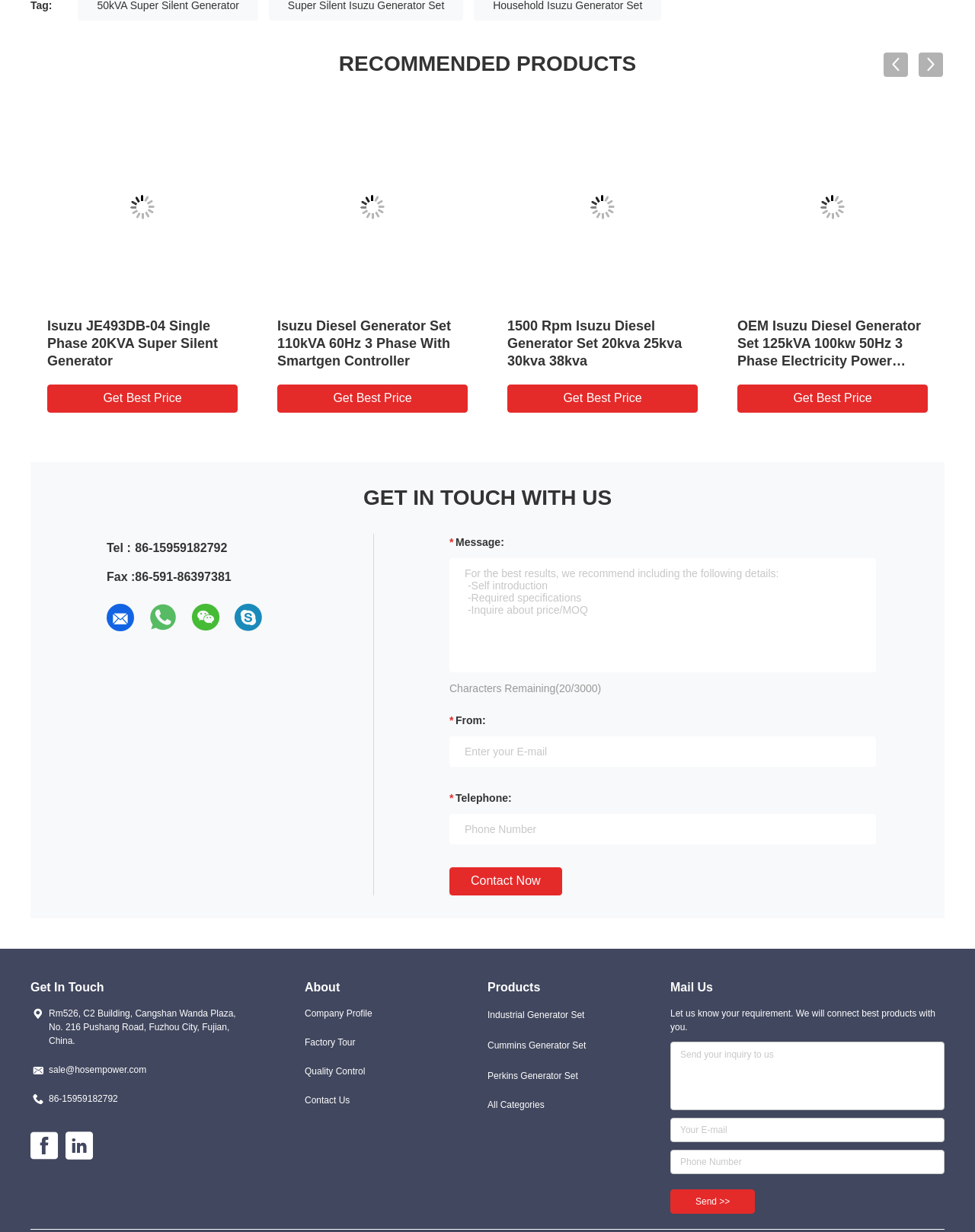Locate the bounding box coordinates of the clickable region necessary to complete the following instruction: "Contact the company via phone". Provide the coordinates in the format of four float numbers between 0 and 1, i.e., [left, top, right, bottom].

[0.109, 0.434, 0.237, 0.457]